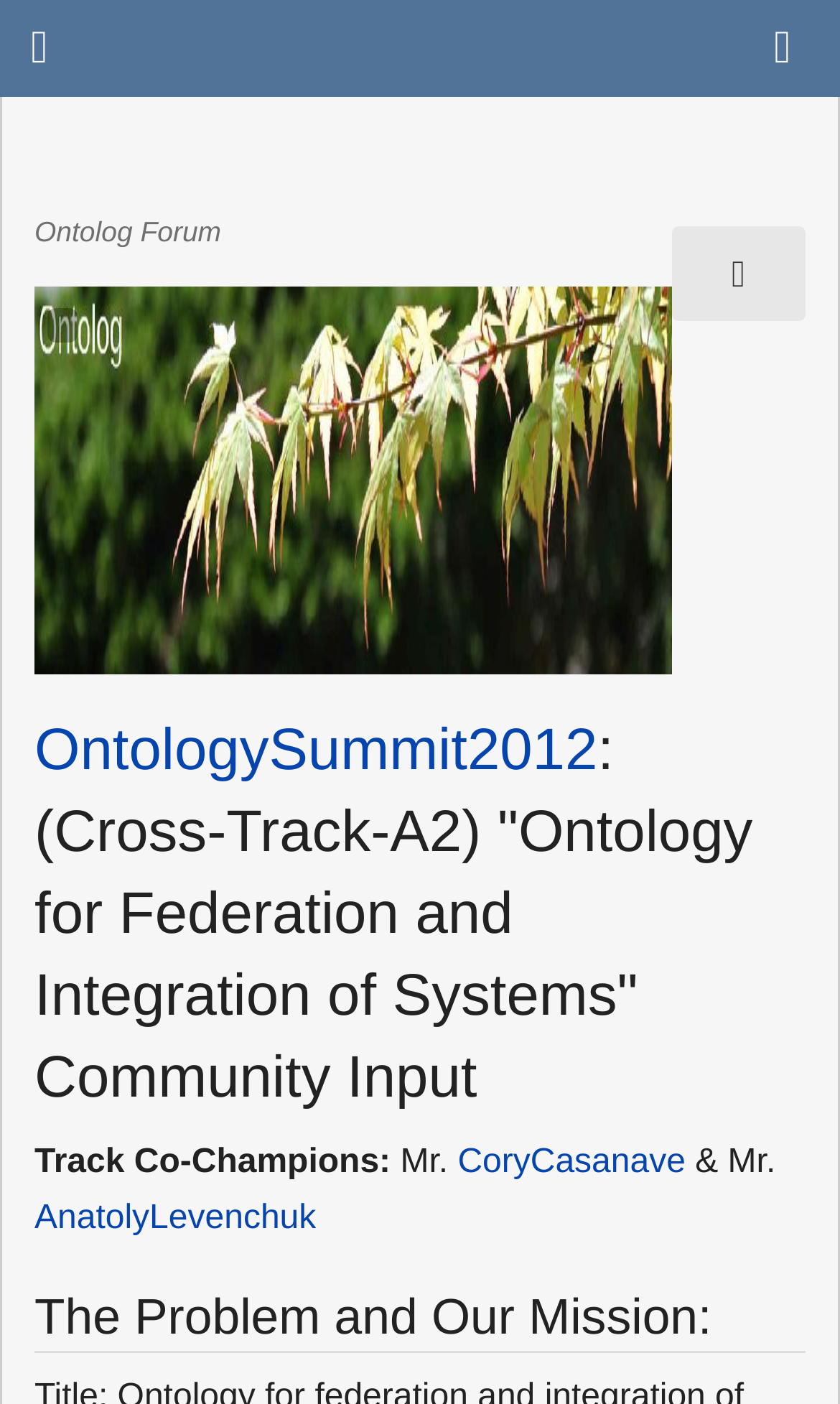Locate the bounding box coordinates of the UI element described by: "AnatolyLevenchuk". Provide the coordinates as four float numbers between 0 and 1, formatted as [left, top, right, bottom].

[0.041, 0.855, 0.376, 0.881]